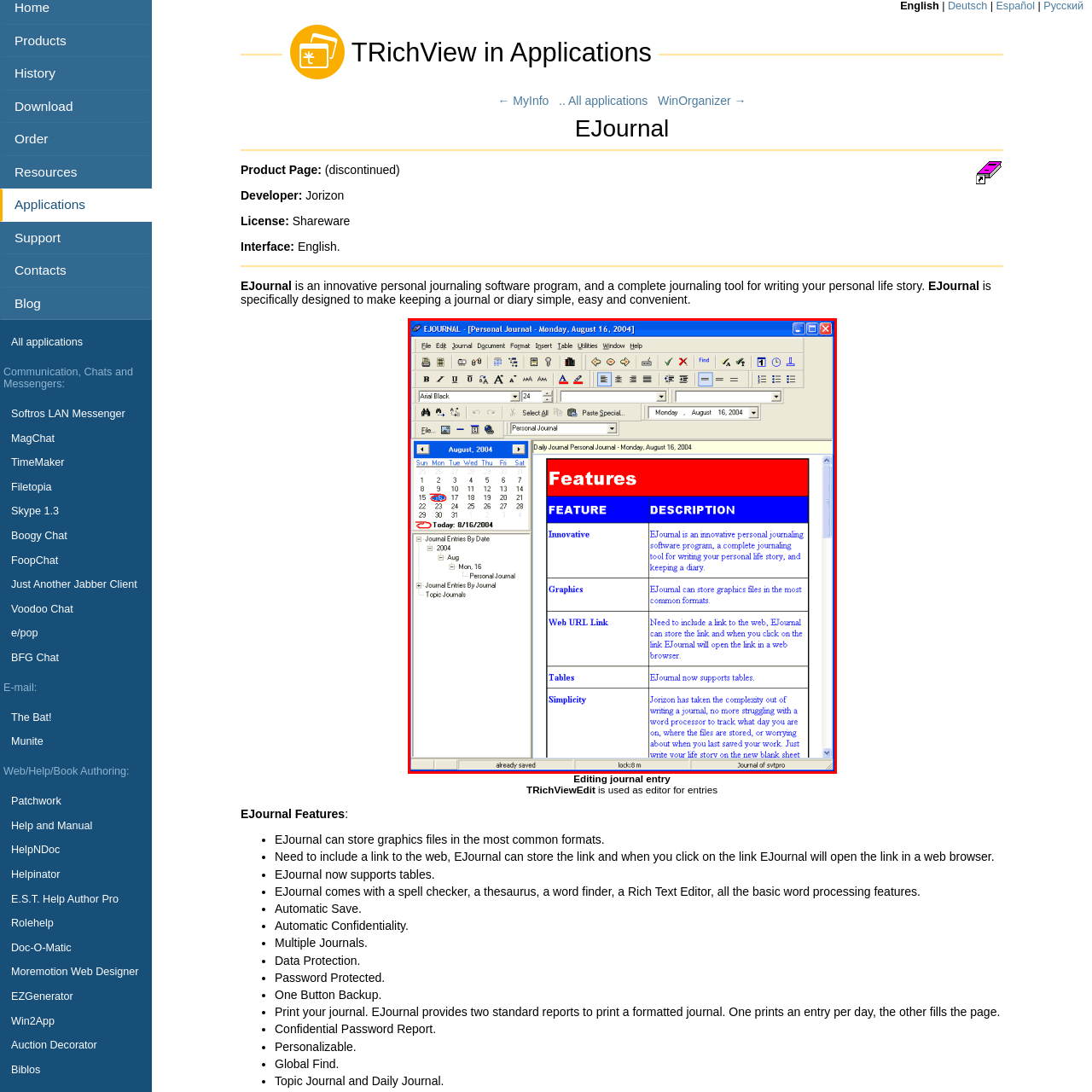What is the main purpose of the EJOURNAL software?
Study the image within the red bounding box and provide a detailed response to the question.

The feature list titled 'Features' outlines various capabilities of the EJOURNAL software, and one of the key features highlighted is 'Innovative', which describes the journal as a program for personal storytelling and diary-keeping.